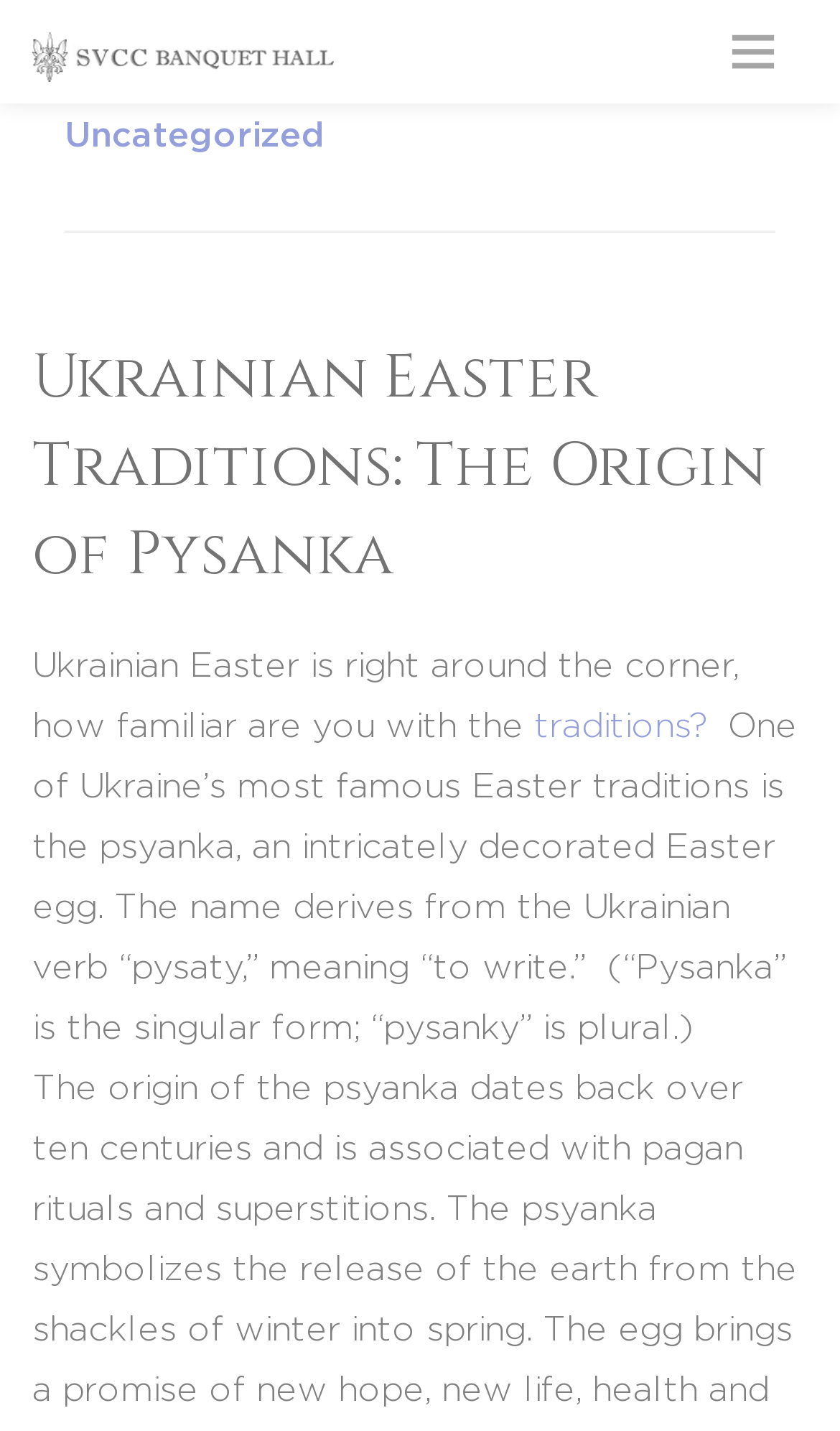Write a detailed summary of the webpage, including text, images, and layout.

The webpage is about Ukrainian Easter traditions, specifically the origin of Pysanka. At the top, there is a logo or an image on the left side, accompanied by a link. Below this, there is a horizontal section with three elements: a date "April 9, 2016" on the left, a link "Ukrainian Traditions" in the middle, and another link "Uncategorized" on the right.

The main content of the webpage is a heading "Ukrainian Easter Traditions: The Origin of Pysanka" which spans almost the entire width of the page. Below the heading, there is a paragraph of text that starts with "Ukrainian Easter is right around the corner, how familiar are you with the traditions?" and continues with a link "traditions?" in the middle of the sentence. The paragraph then continues with a description of the Pysanka, an intricately decorated Easter egg, and its origins.

Overall, the webpage has a simple layout with a focus on the main content, which is the article about Ukrainian Easter traditions. There are a few links and a logo or image at the top, but the majority of the page is dedicated to the text.